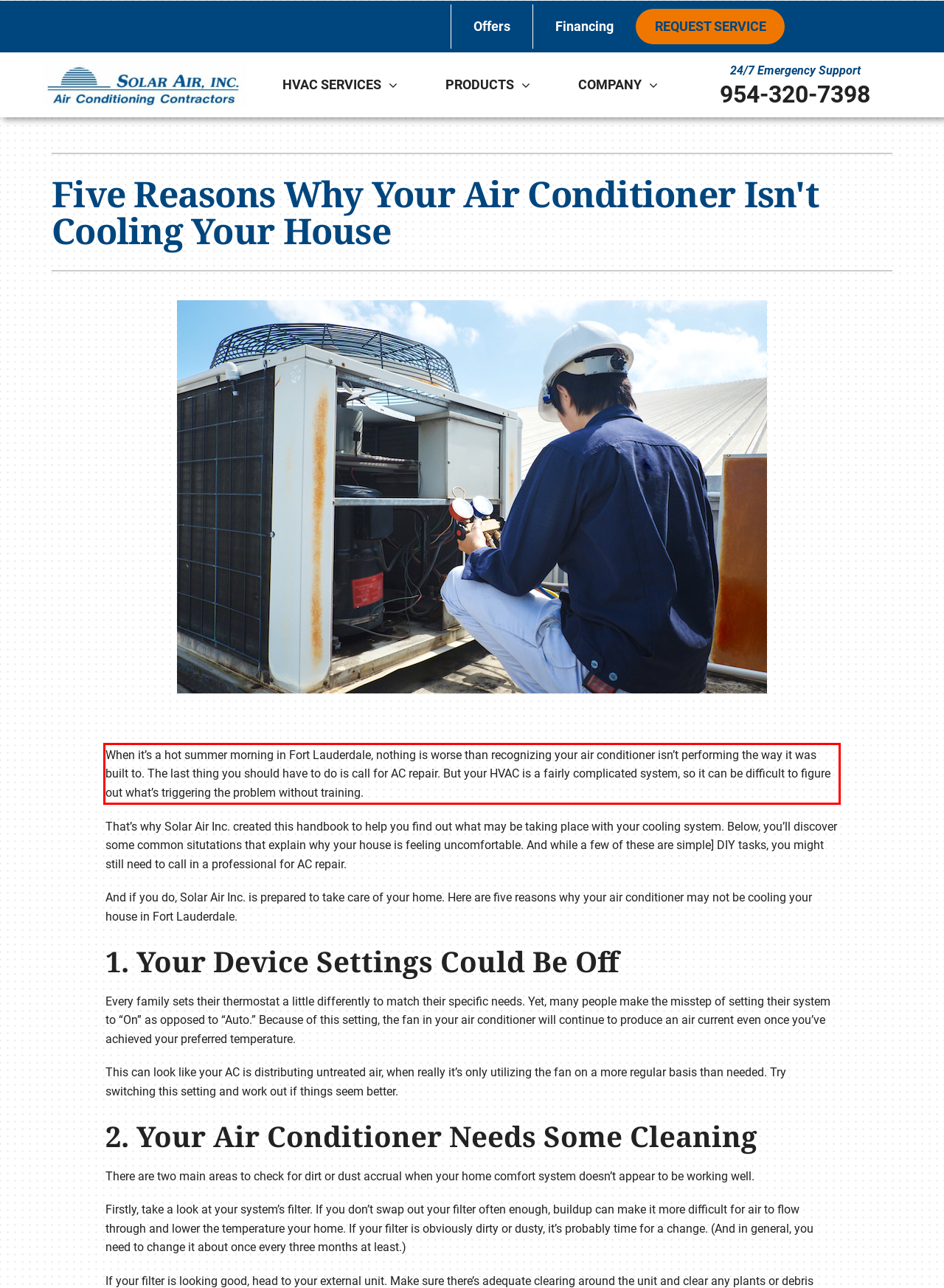Using OCR, extract the text content found within the red bounding box in the given webpage screenshot.

When it’s a hot summer morning in Fort Lauderdale, nothing is worse than recognizing your air conditioner isn’t performing the way it was built to. The last thing you should have to do is call for AC repair. But your HVAC is a fairly complicated system, so it can be difficult to figure out what’s triggering the problem without training.